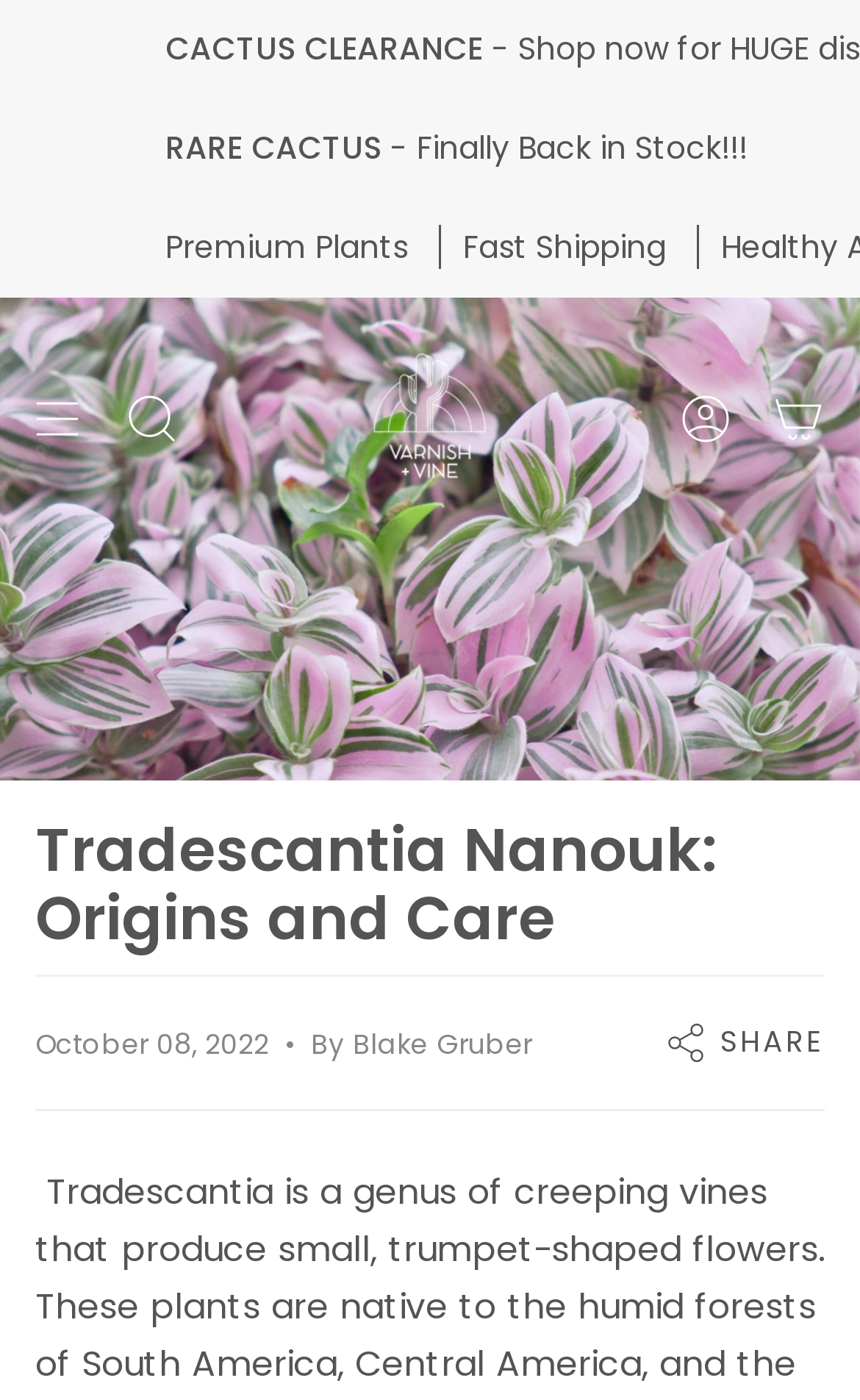What is the author of the article?
Please answer the question with as much detail as possible using the screenshot.

The webpage has a static text element with the text 'By Blake Gruber', indicating the author of the article.